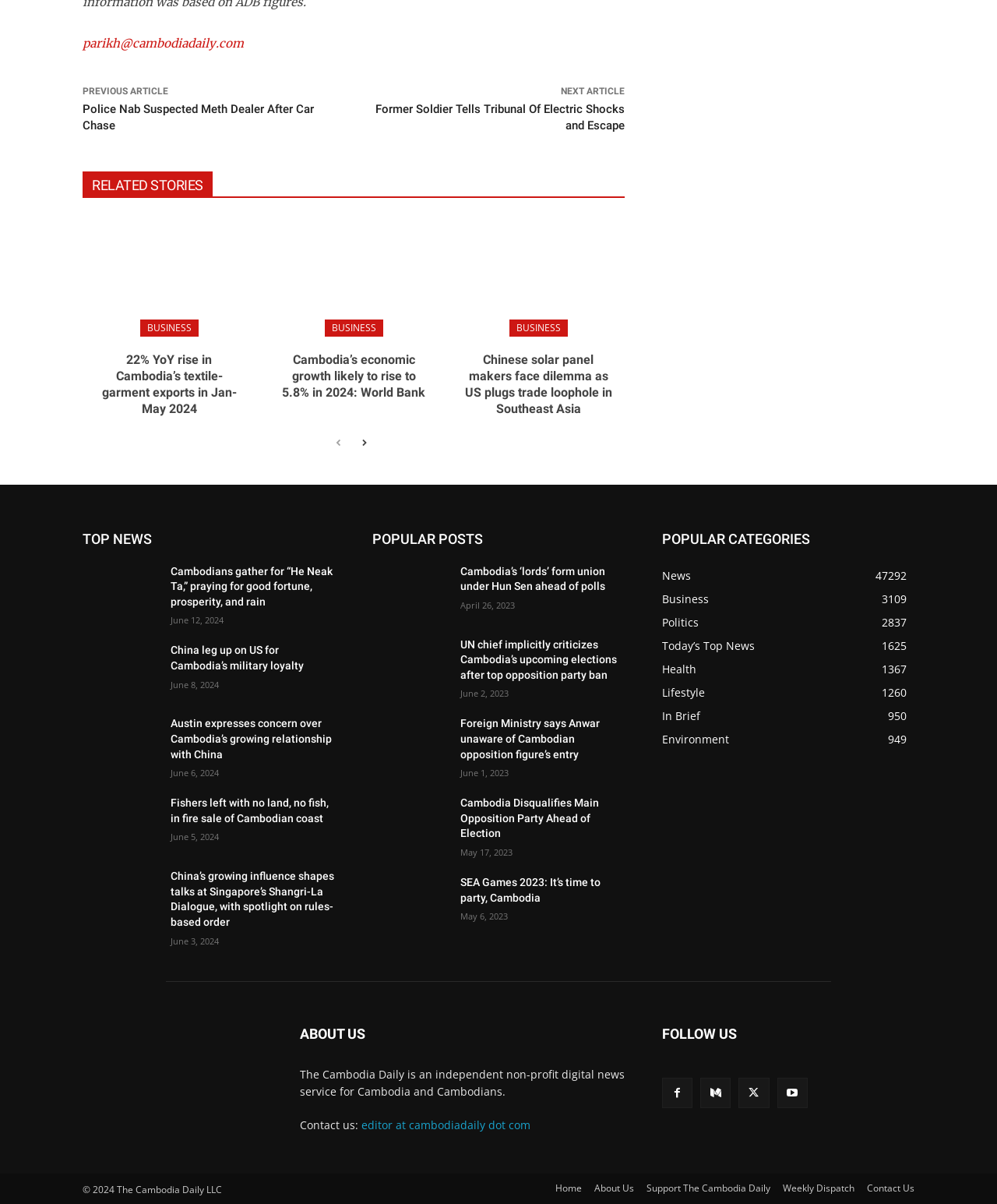Kindly determine the bounding box coordinates for the clickable area to achieve the given instruction: "Click on the 'PREVIOUS ARTICLE' link".

[0.083, 0.071, 0.169, 0.08]